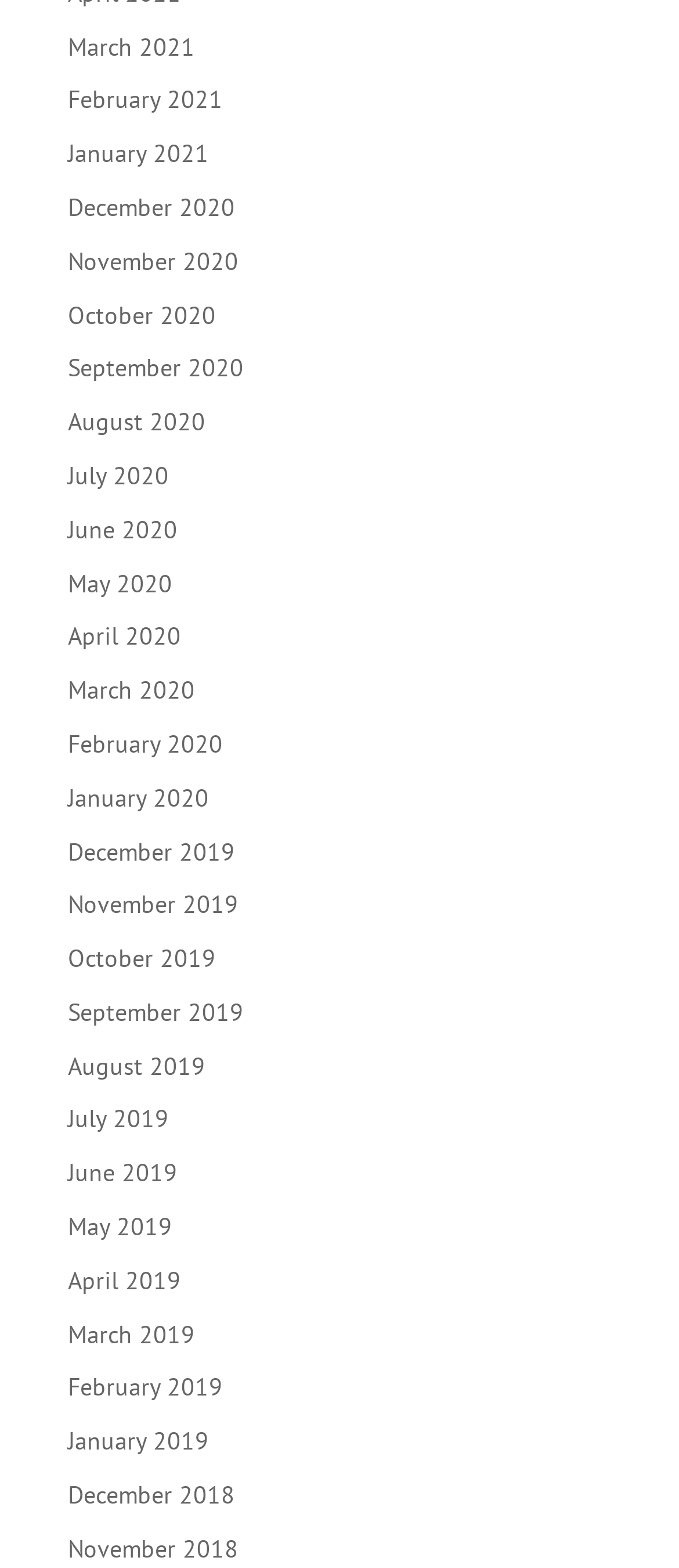Can you give a comprehensive explanation to the question given the content of the image?
Are the links sorted in chronological order?

By examining the list of links, I found that they are sorted in chronological order, with the most recent month at the top and the earliest month at the bottom.